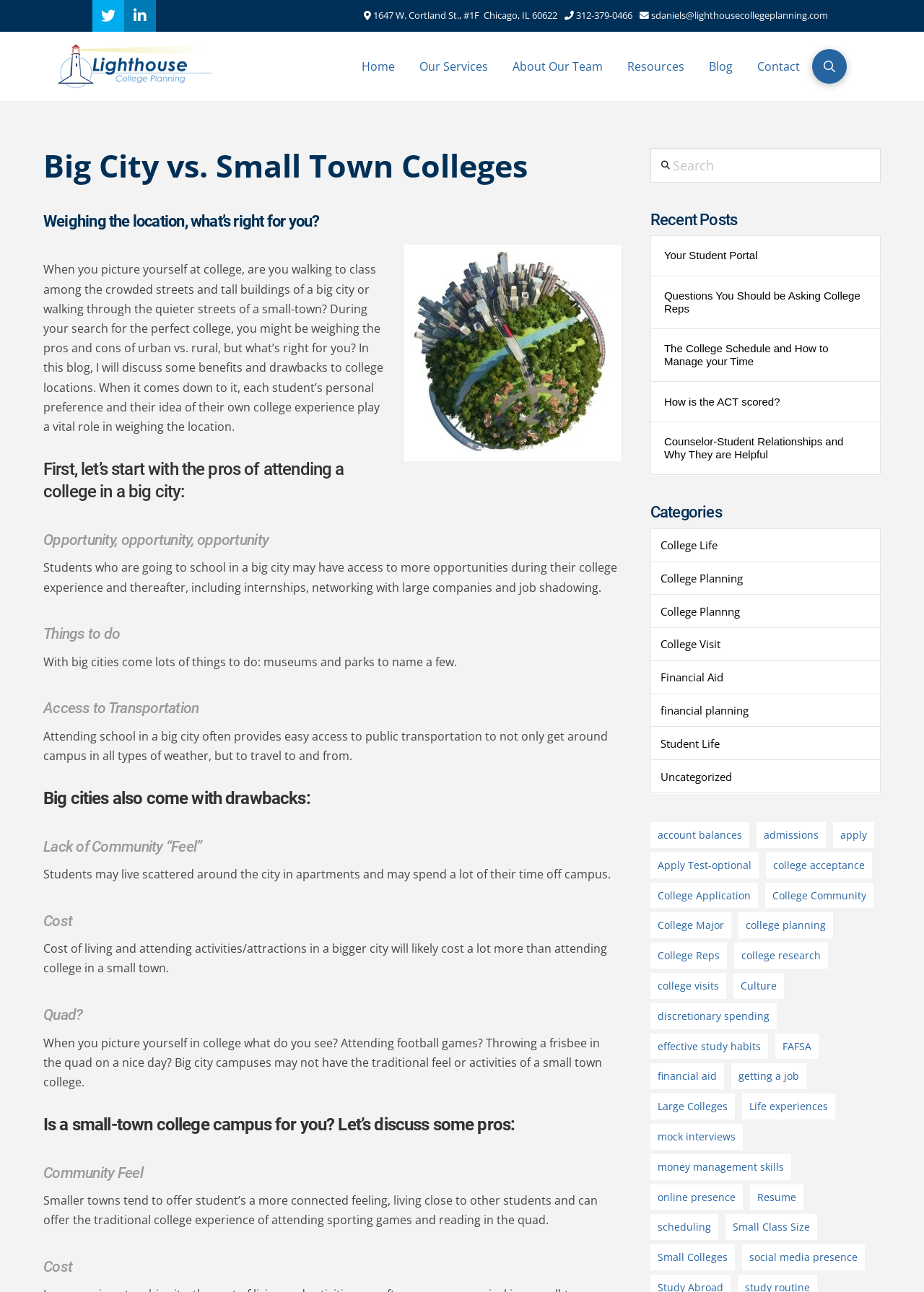What is the address of Lighthouse College Planning?
Examine the webpage screenshot and provide an in-depth answer to the question.

I found the address by looking at the static text element with the content '1647 W. Cortland St., #1F Chicago, IL 60622' which is located at the top of the webpage.